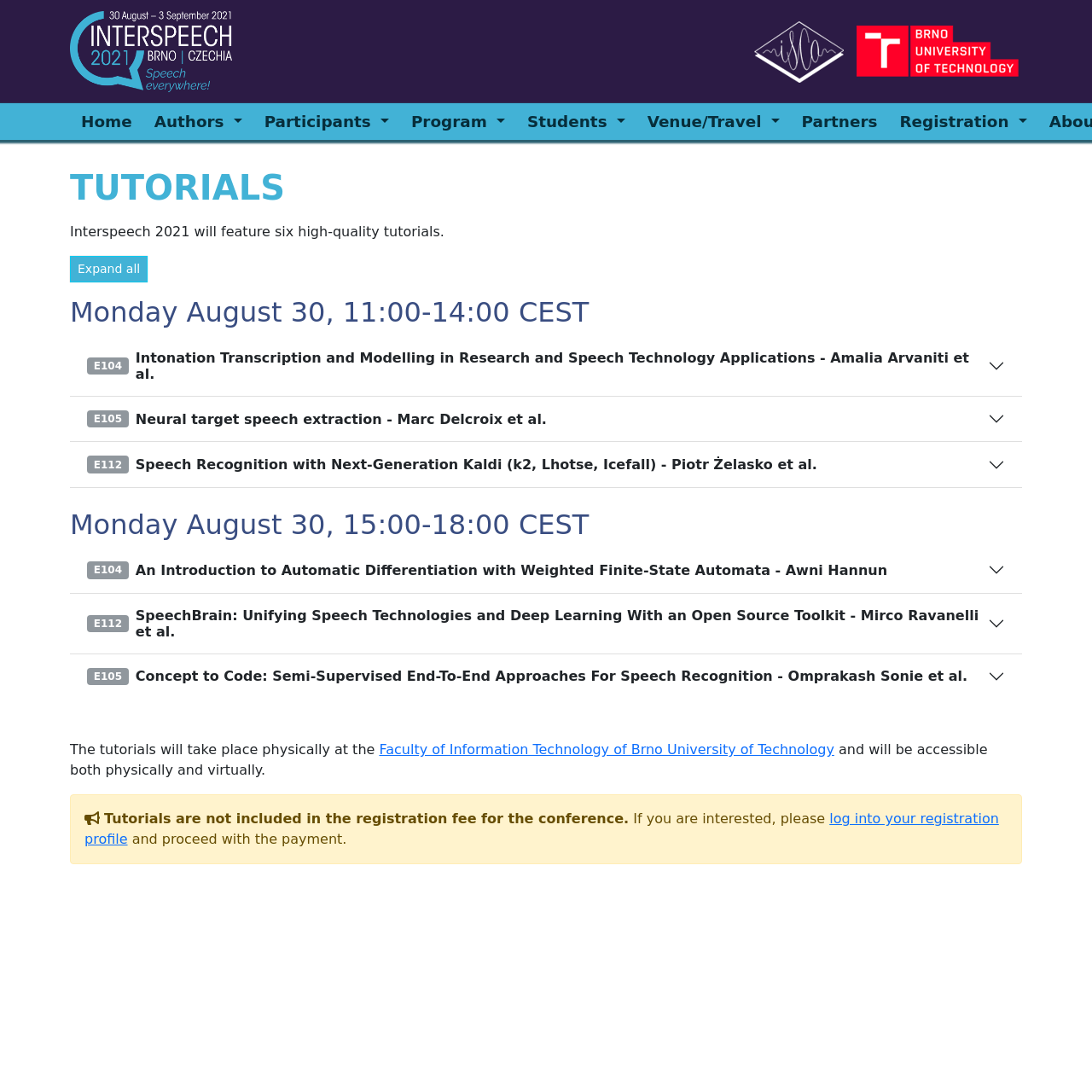What is the time of the first tutorial?
Give a detailed response to the question by analyzing the screenshot.

I looked at the schedule of the tutorials and found that the first tutorial is on Monday August 30, and it starts from 11:00 to 14:00 CEST.